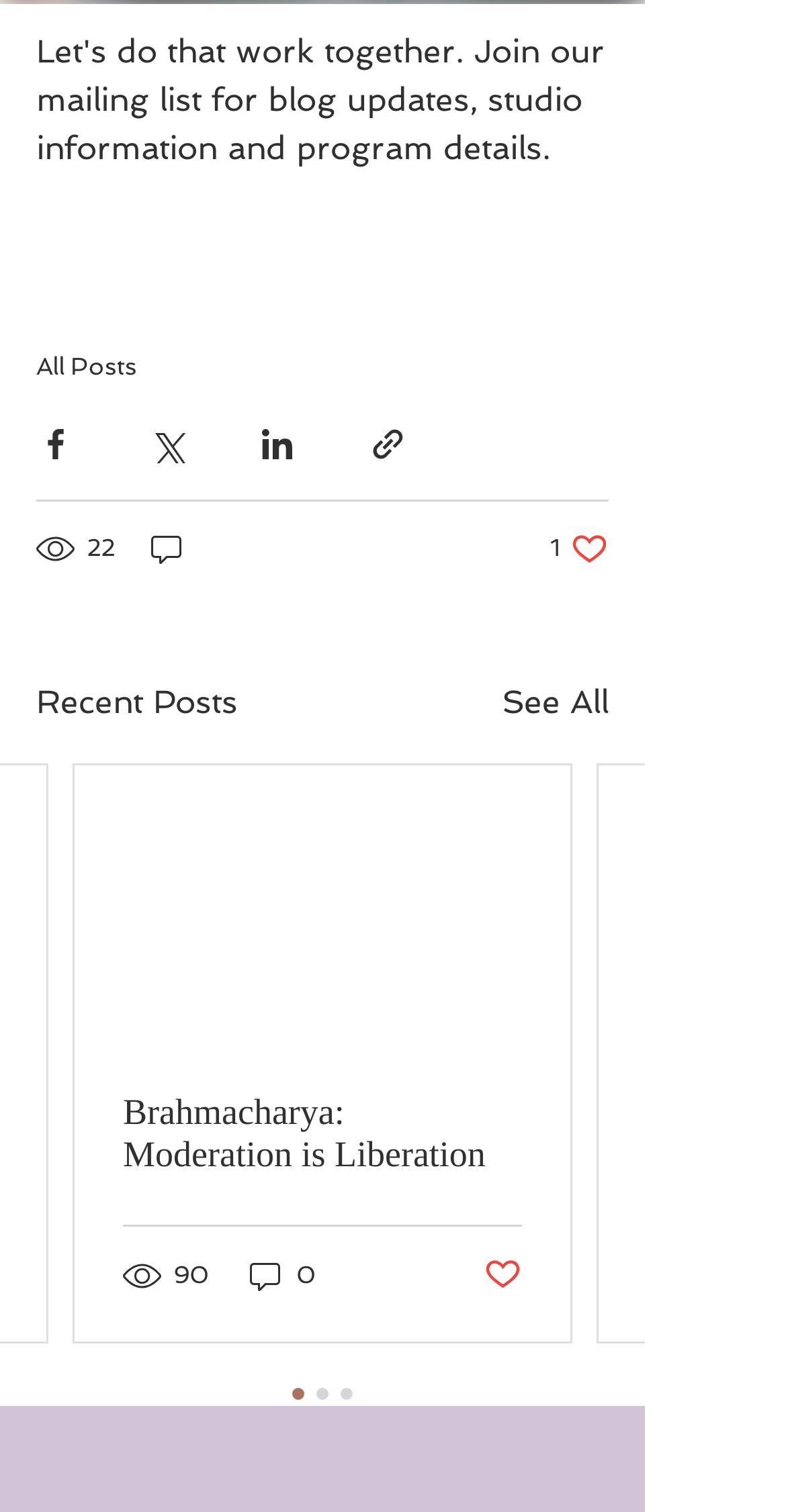Extract the bounding box coordinates of the UI element described: "aria-label="Share via Facebook"". Provide the coordinates in the format [left, top, right, bottom] with values ranging from 0 to 1.

[0.046, 0.281, 0.095, 0.306]